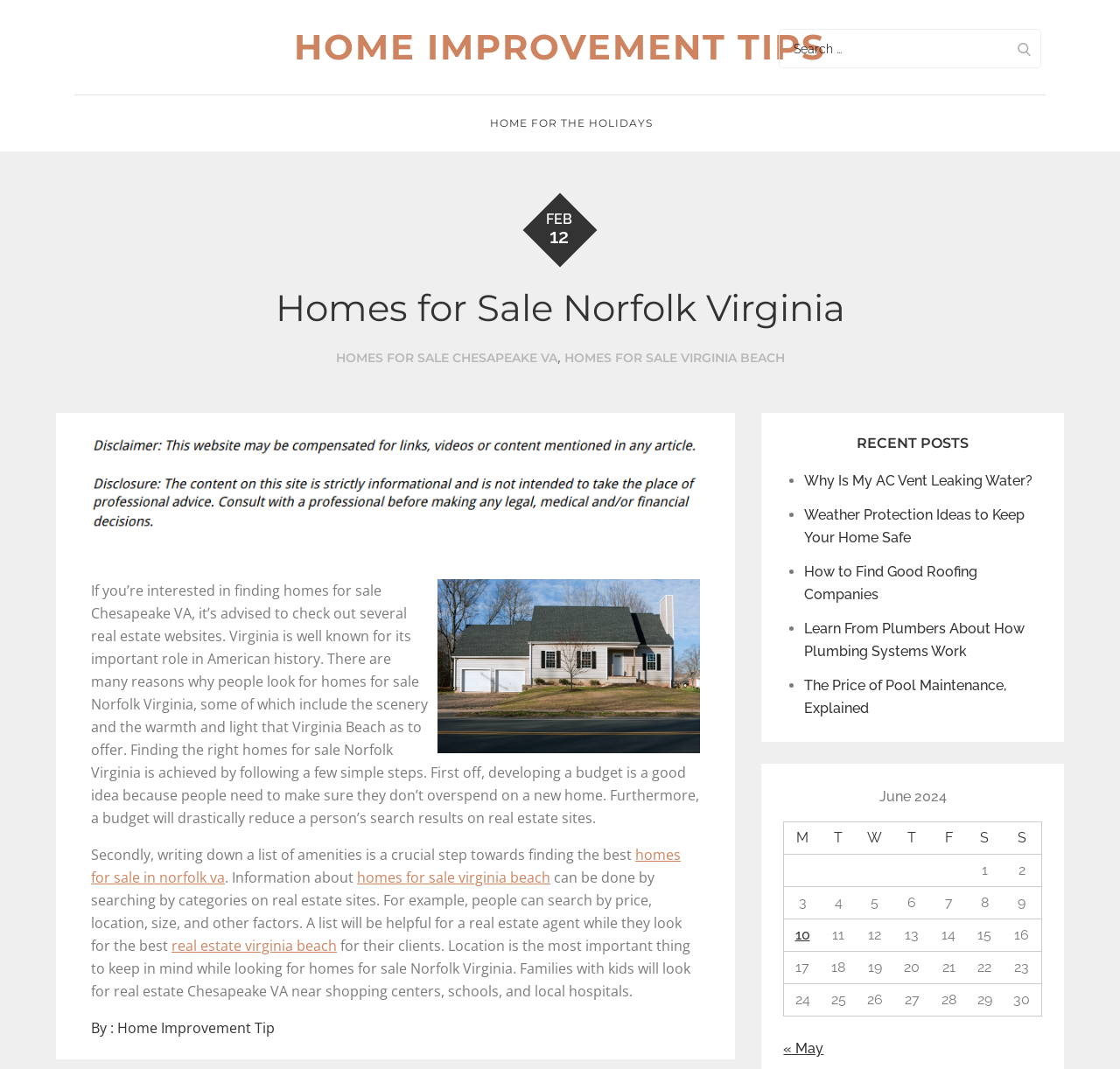Identify and extract the heading text of the webpage.

Homes for Sale Norfolk Virginia